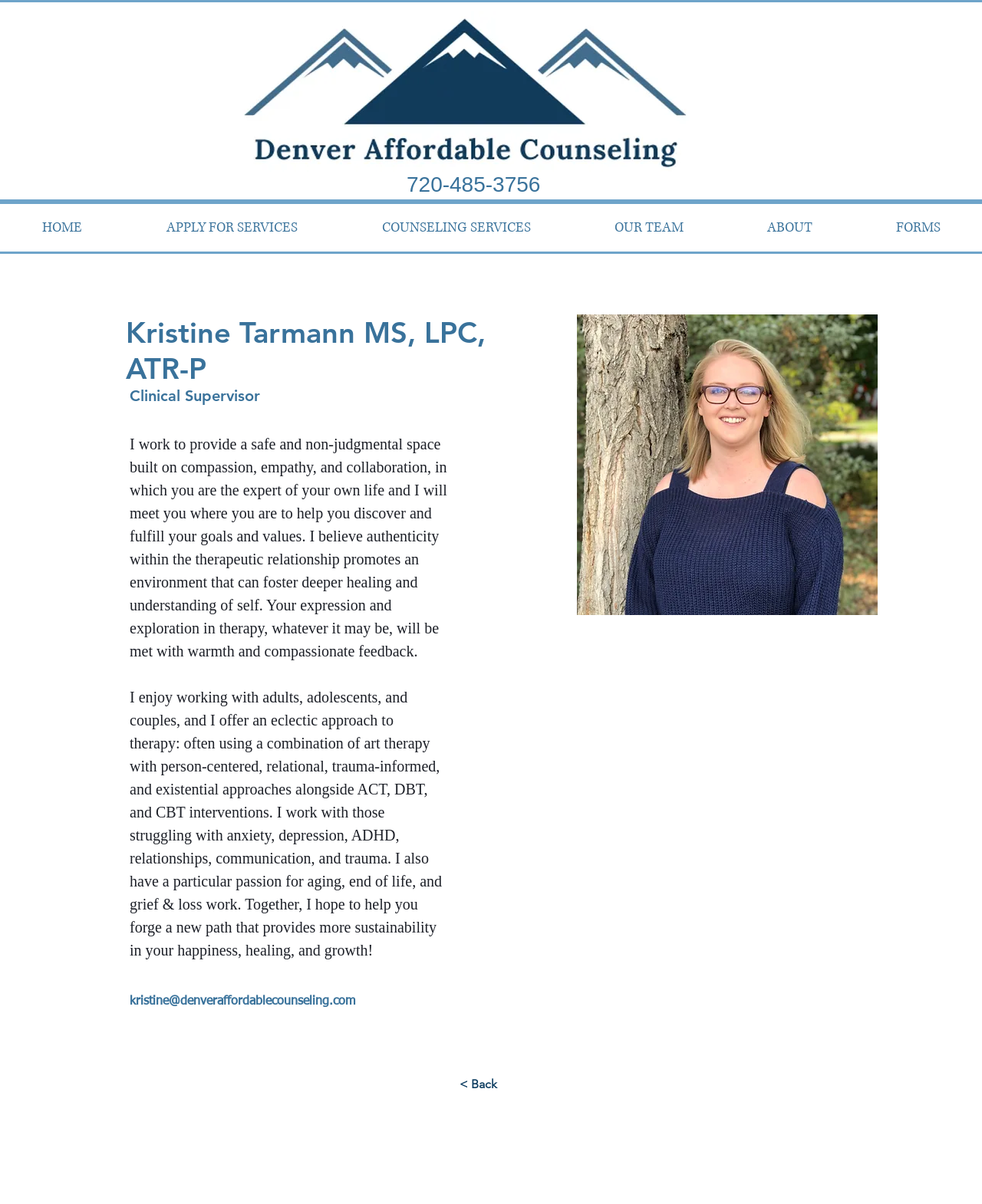Give a one-word or short phrase answer to this question: 
What is the email address on the webpage?

kristine@denveraffordablecounseling.com